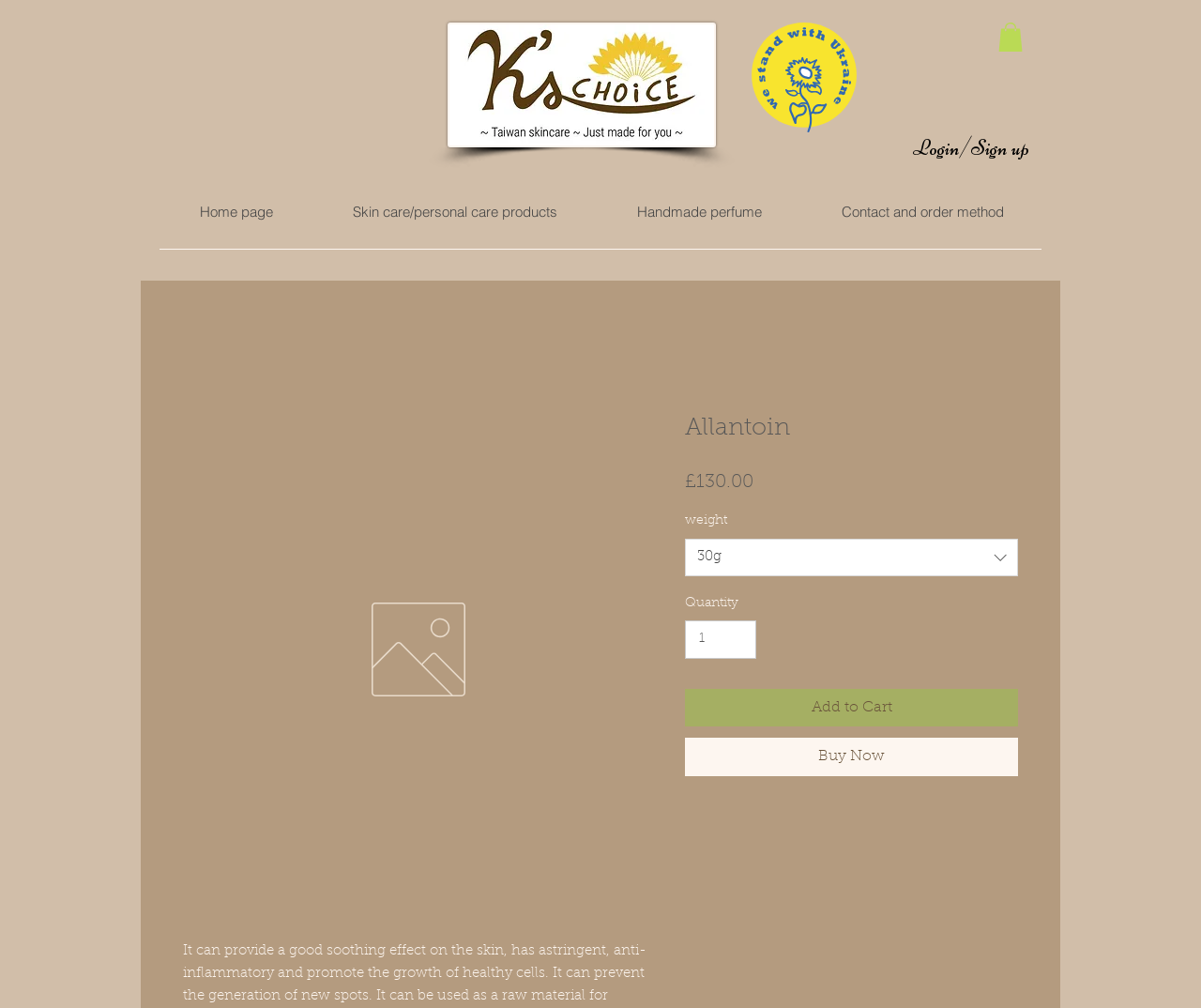Determine the bounding box coordinates for the element that should be clicked to follow this instruction: "Buy now". The coordinates should be given as four float numbers between 0 and 1, in the format [left, top, right, bottom].

[0.57, 0.732, 0.848, 0.77]